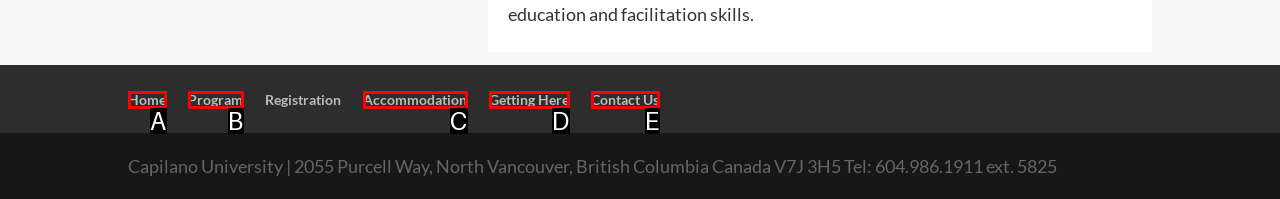Identify the HTML element that corresponds to the following description: Getting Here. Provide the letter of the correct option from the presented choices.

D